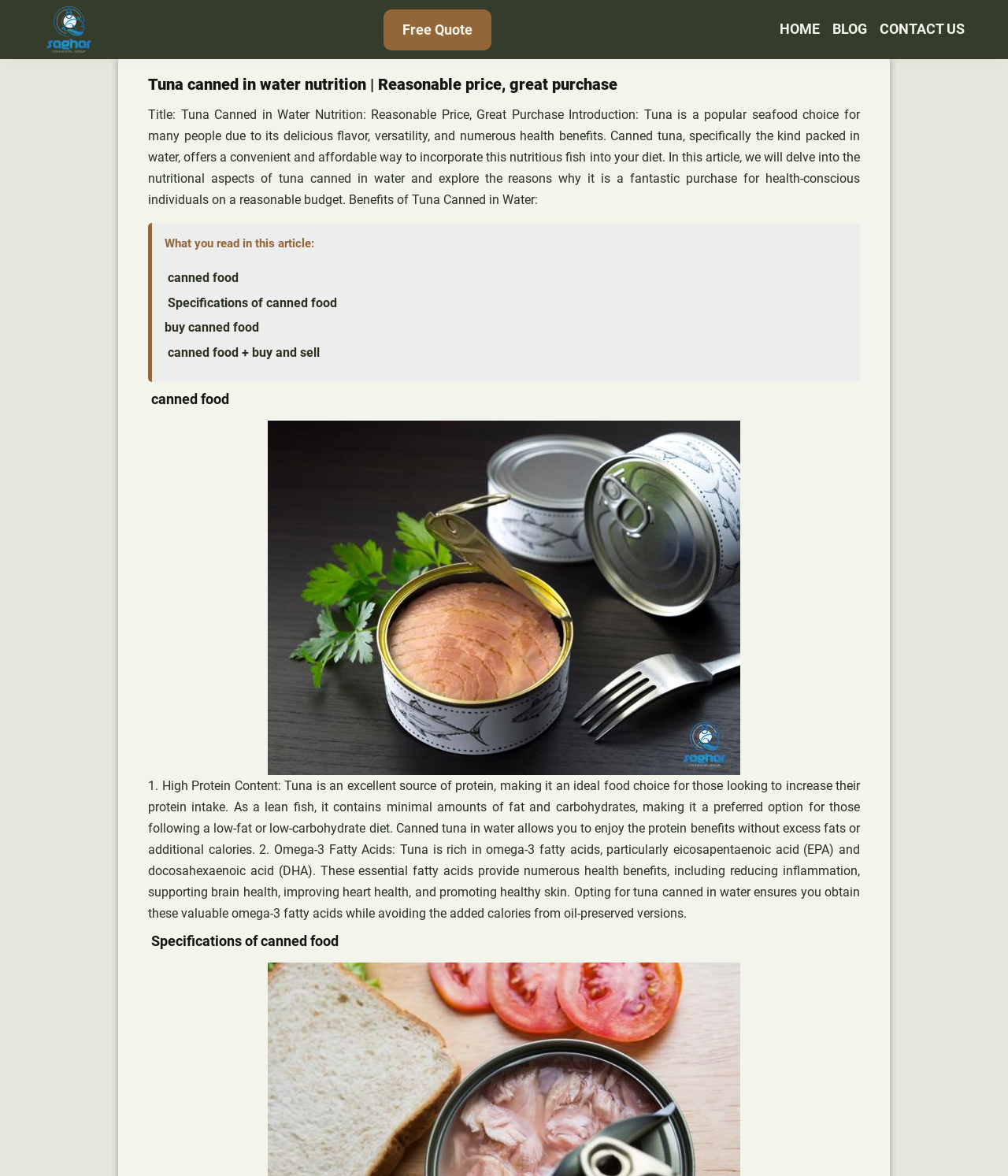Identify the bounding box coordinates of the region that needs to be clicked to carry out this instruction: "Click on the Specifications of canned food link". Provide these coordinates as four float numbers ranging from 0 to 1, i.e., [left, top, right, bottom].

[0.163, 0.251, 0.334, 0.264]